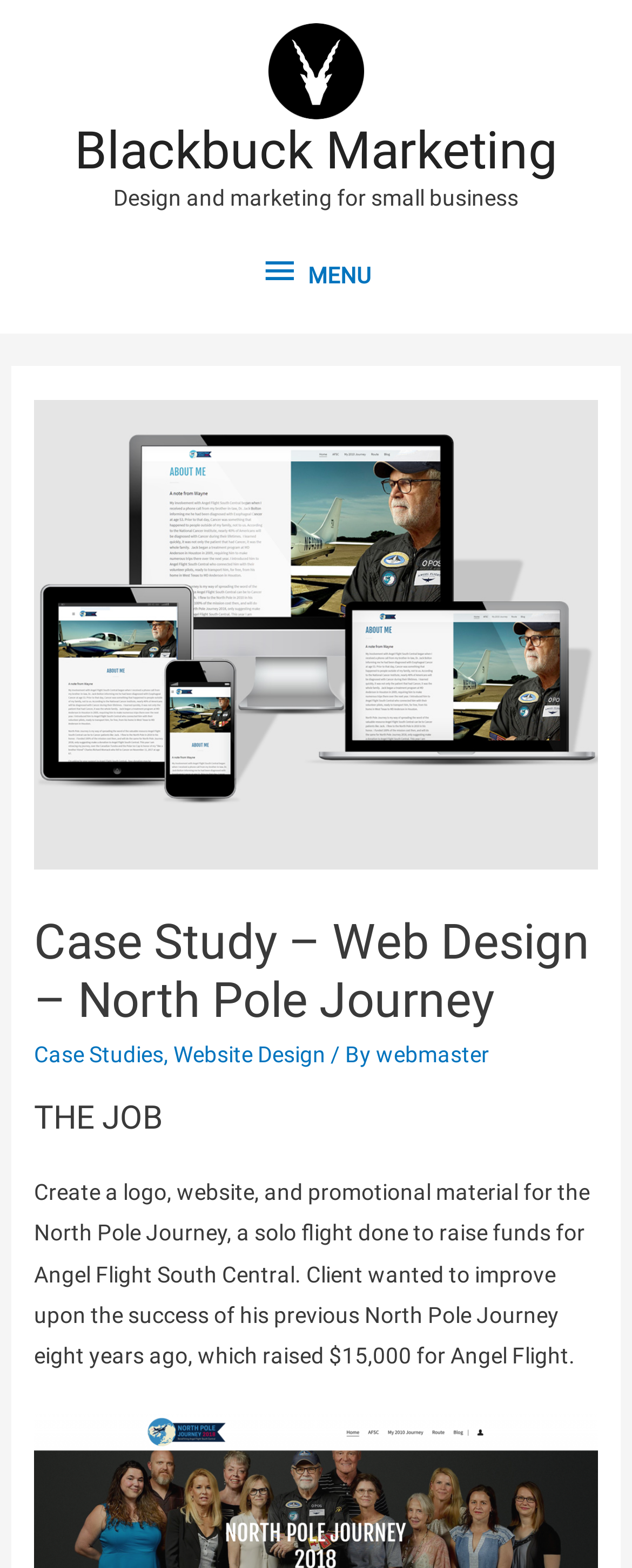What is the name of the organization that the North Pole Journey is raising funds for?
Using the visual information, answer the question in a single word or phrase.

Angel Flight South Central